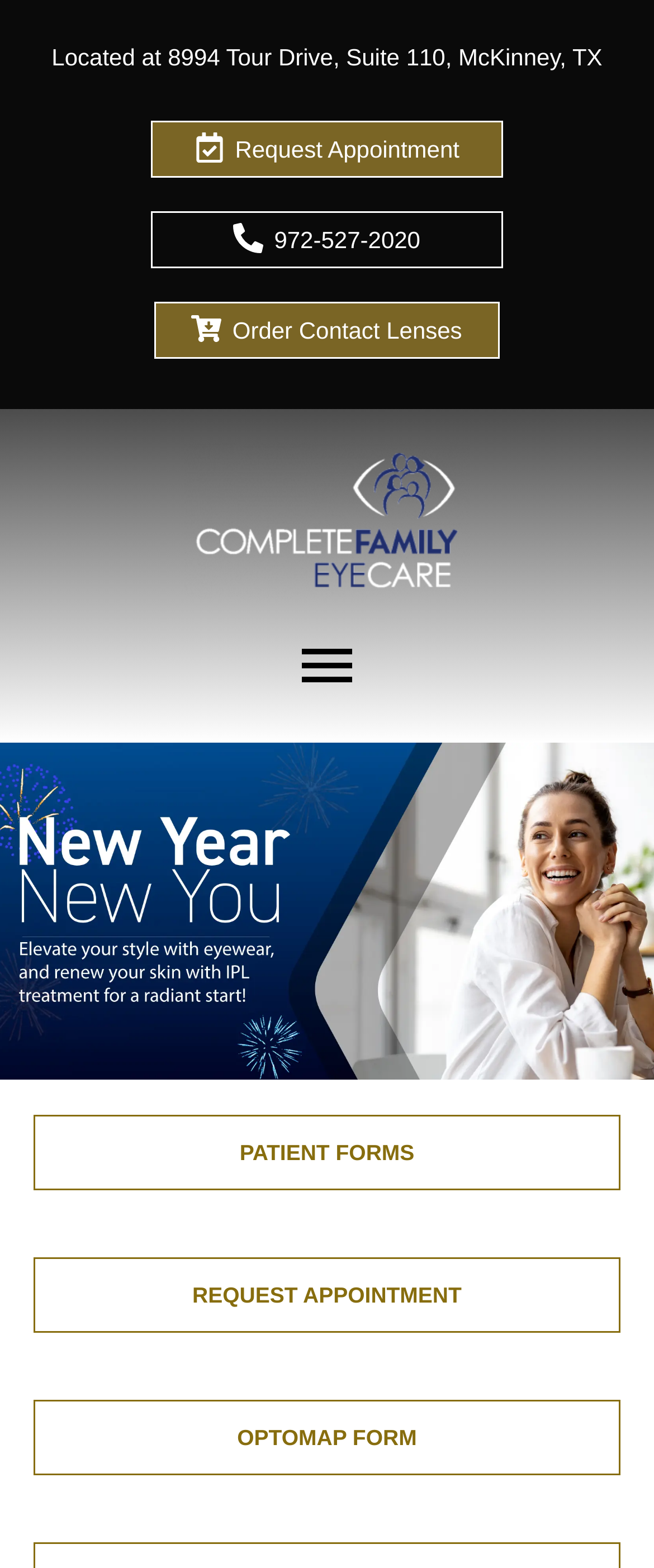Please find and provide the title of the webpage.

Complete Family Eye Care Serves McKinney, Frisco, & Plano, TX